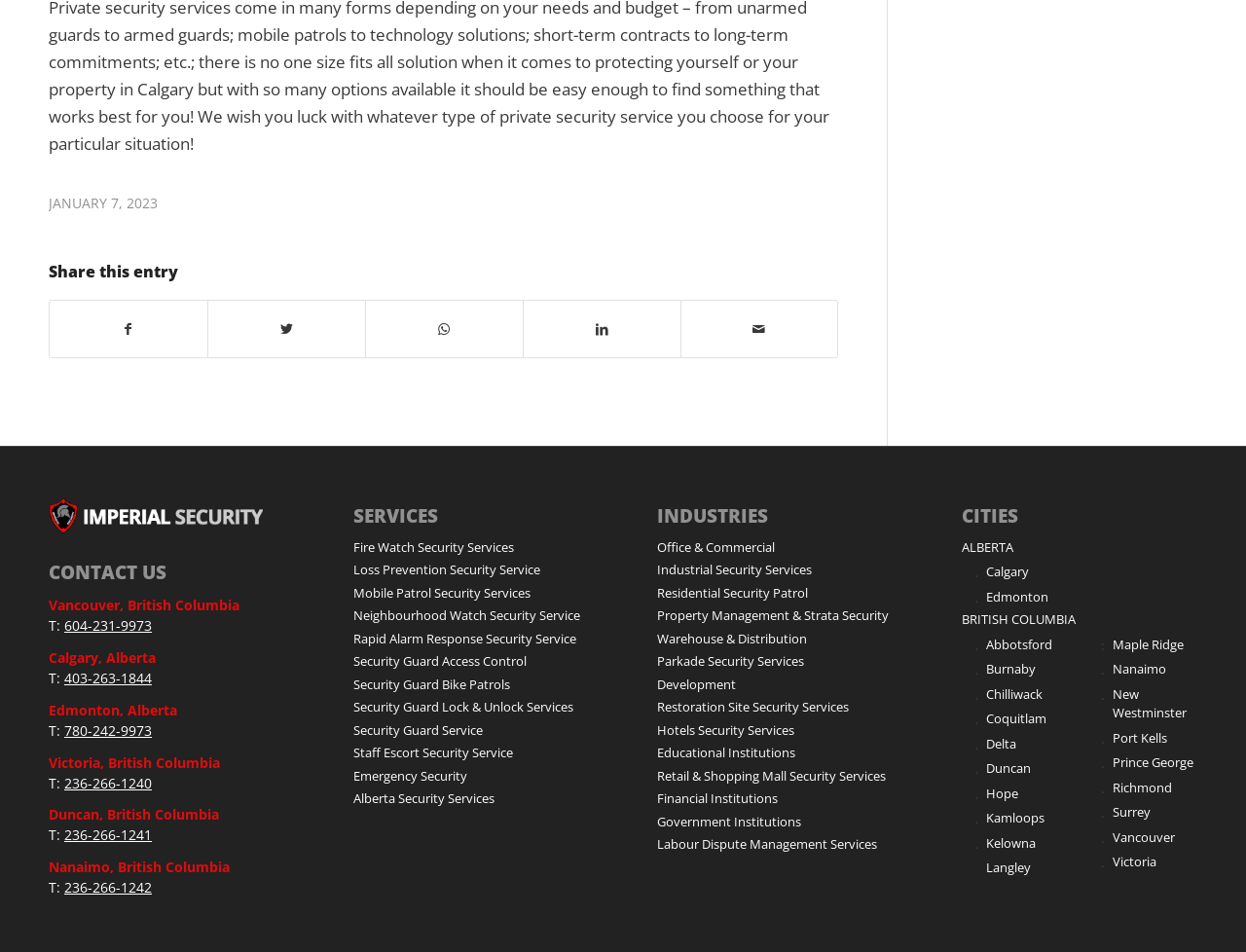In which cities does the company operate?
From the details in the image, answer the question comprehensively.

The company operates in multiple cities, including Vancouver, Calgary, Edmonton, Victoria, and many others, which are listed under the 'CITIES' heading on the webpage.